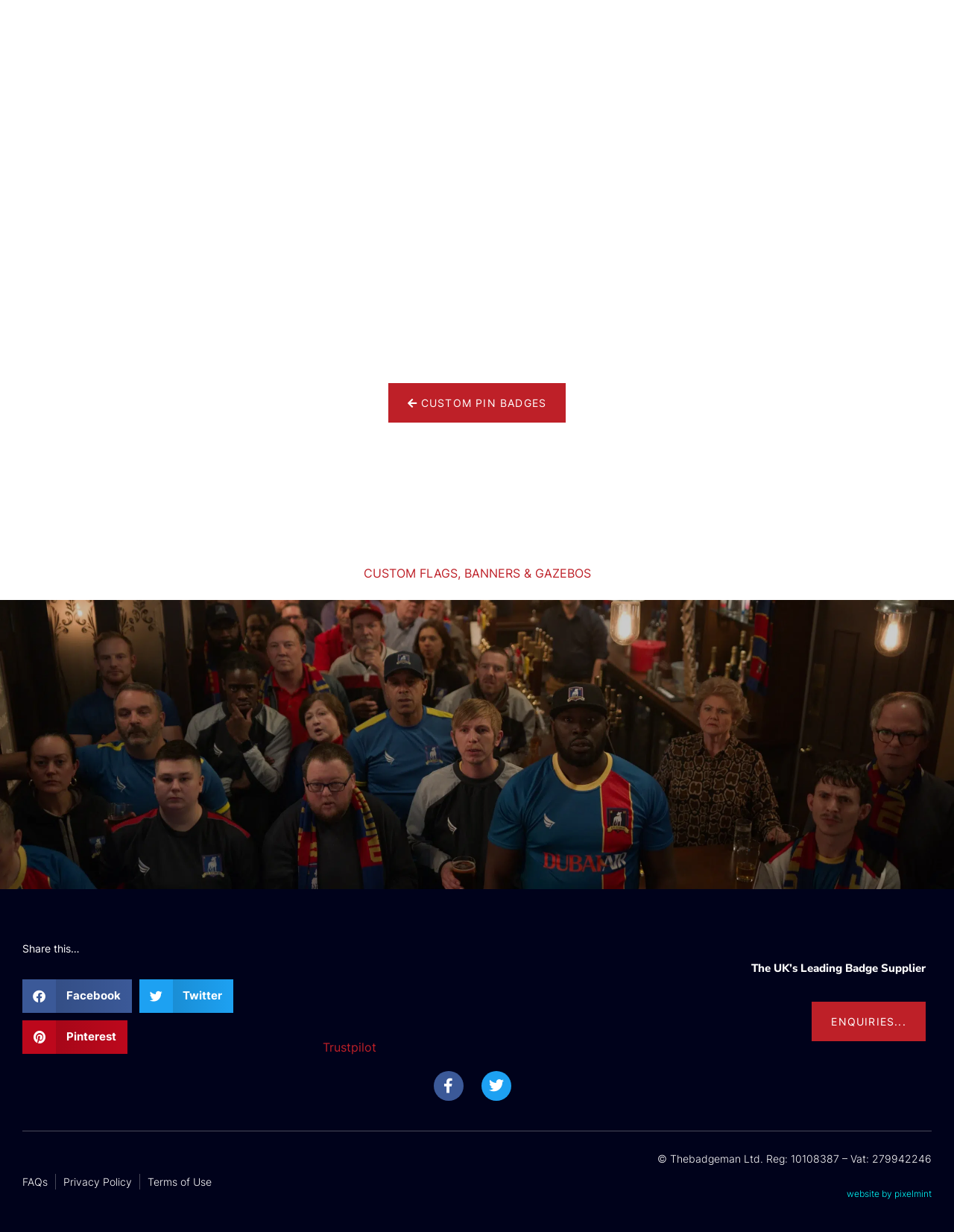Using the provided element description "Enquiries...", determine the bounding box coordinates of the UI element.

[0.851, 0.813, 0.97, 0.845]